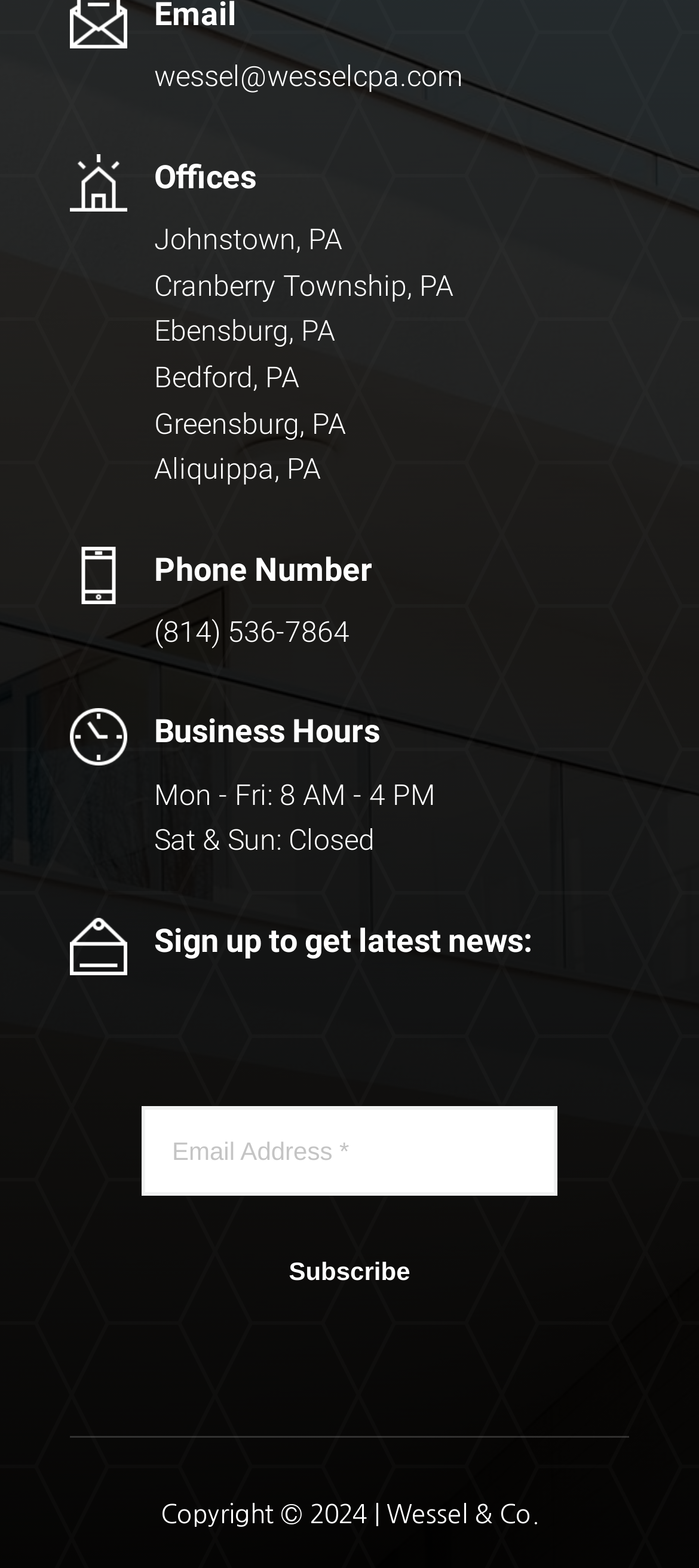Please specify the bounding box coordinates in the format (top-left x, top-left y, bottom-right x, bottom-right y), with all values as floating point numbers between 0 and 1. Identify the bounding box of the UI element described by: Subscribe

[0.375, 0.785, 0.625, 0.836]